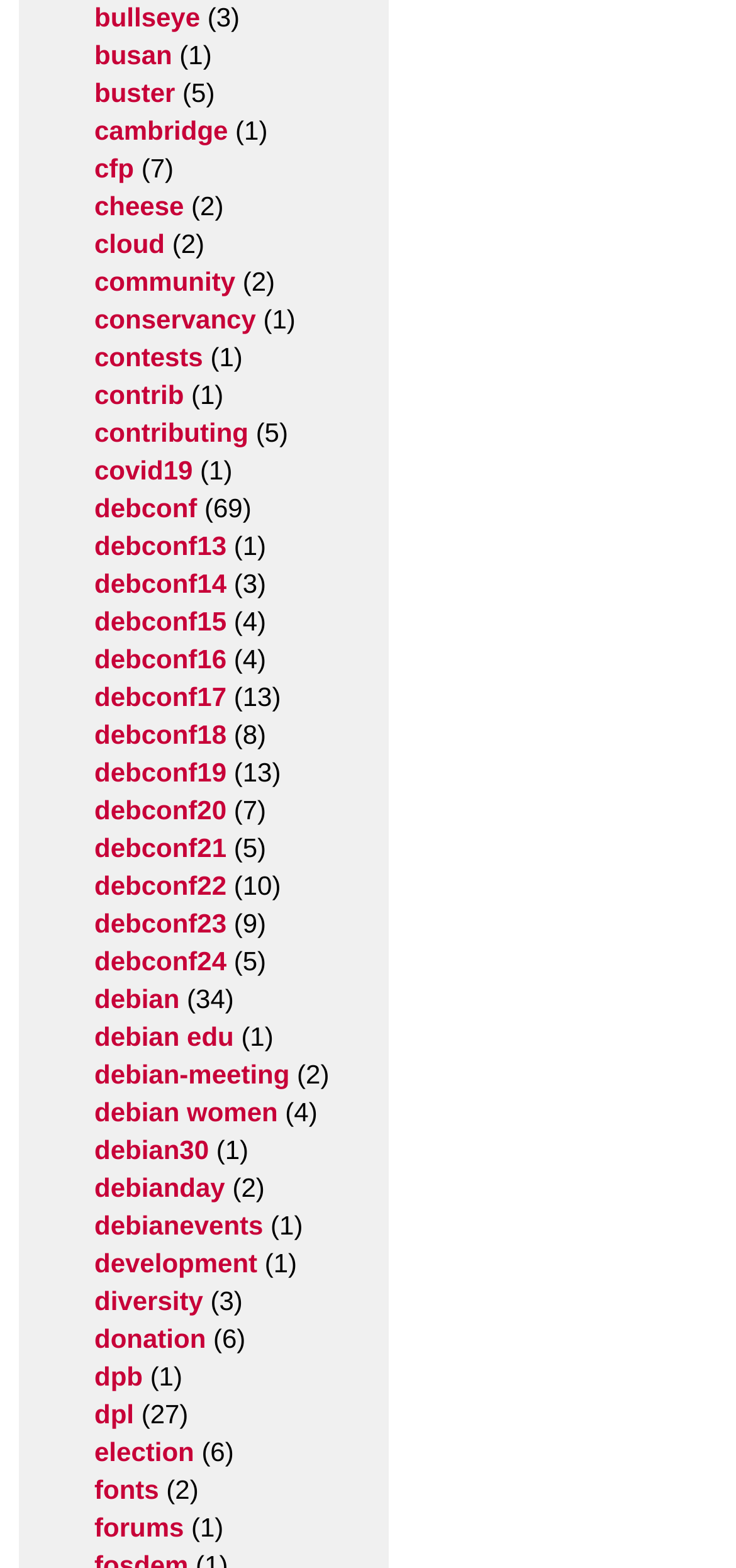What is the vertical position of the 'community' link?
Look at the screenshot and give a one-word or phrase answer.

0.17